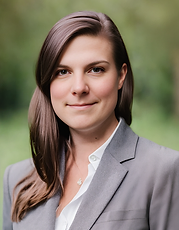What is the color of Kate's suit?
Look at the image and answer with only one word or phrase.

Gray